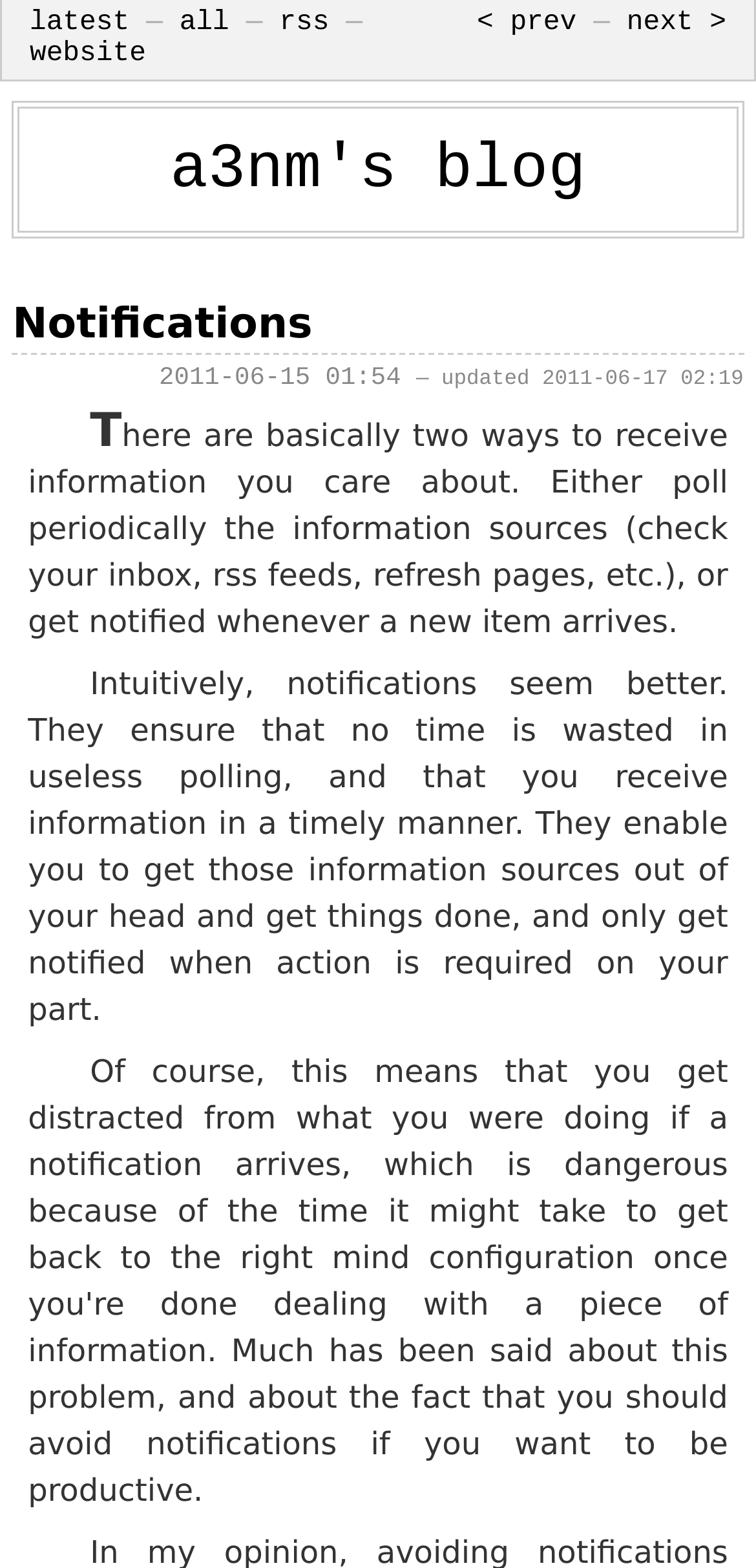What is the main topic of the blog post?
Make sure to answer the question with a detailed and comprehensive explanation.

I read the blog post and found that the main topic is about notifications, specifically how they are better than polling for information.